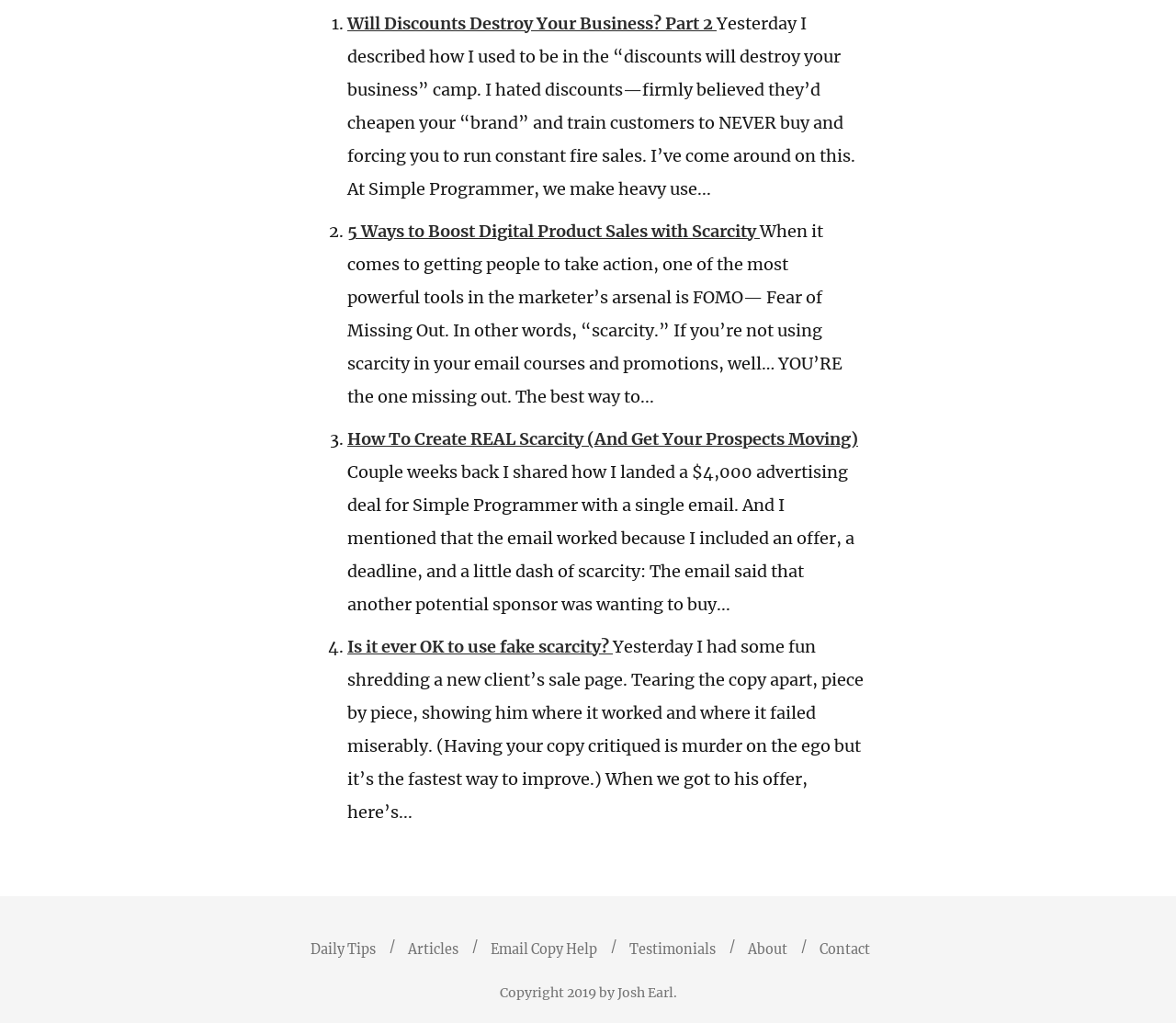Find and provide the bounding box coordinates for the UI element described with: "Daily Tips".

[0.248, 0.92, 0.327, 0.936]